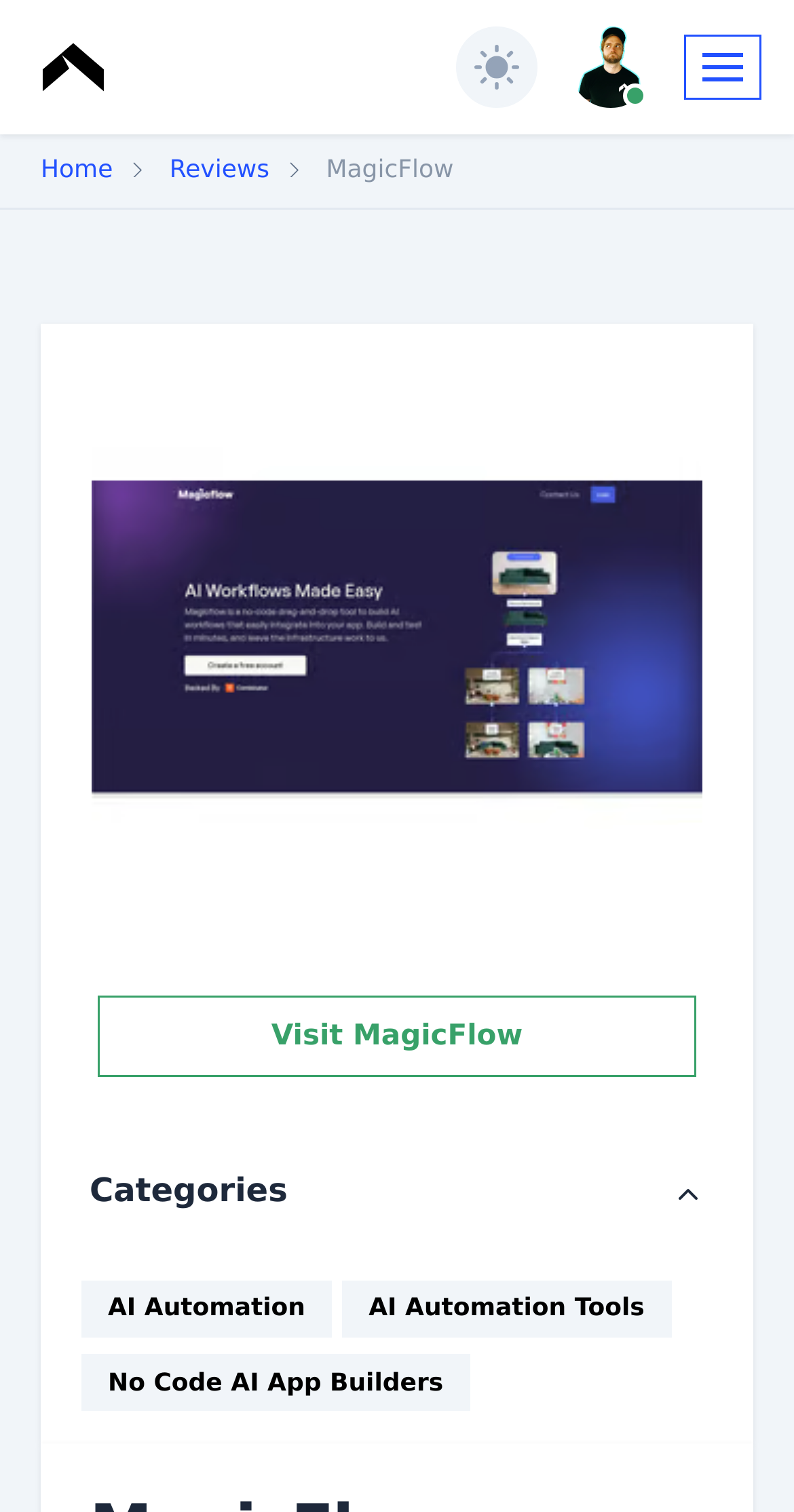What is the purpose of the 'Toggle navigation' button?
Using the image as a reference, give an elaborate response to the question.

The 'Toggle navigation' button has a property 'controls' set to 'navbar-default', which suggests that its purpose is to control the navigation bar.